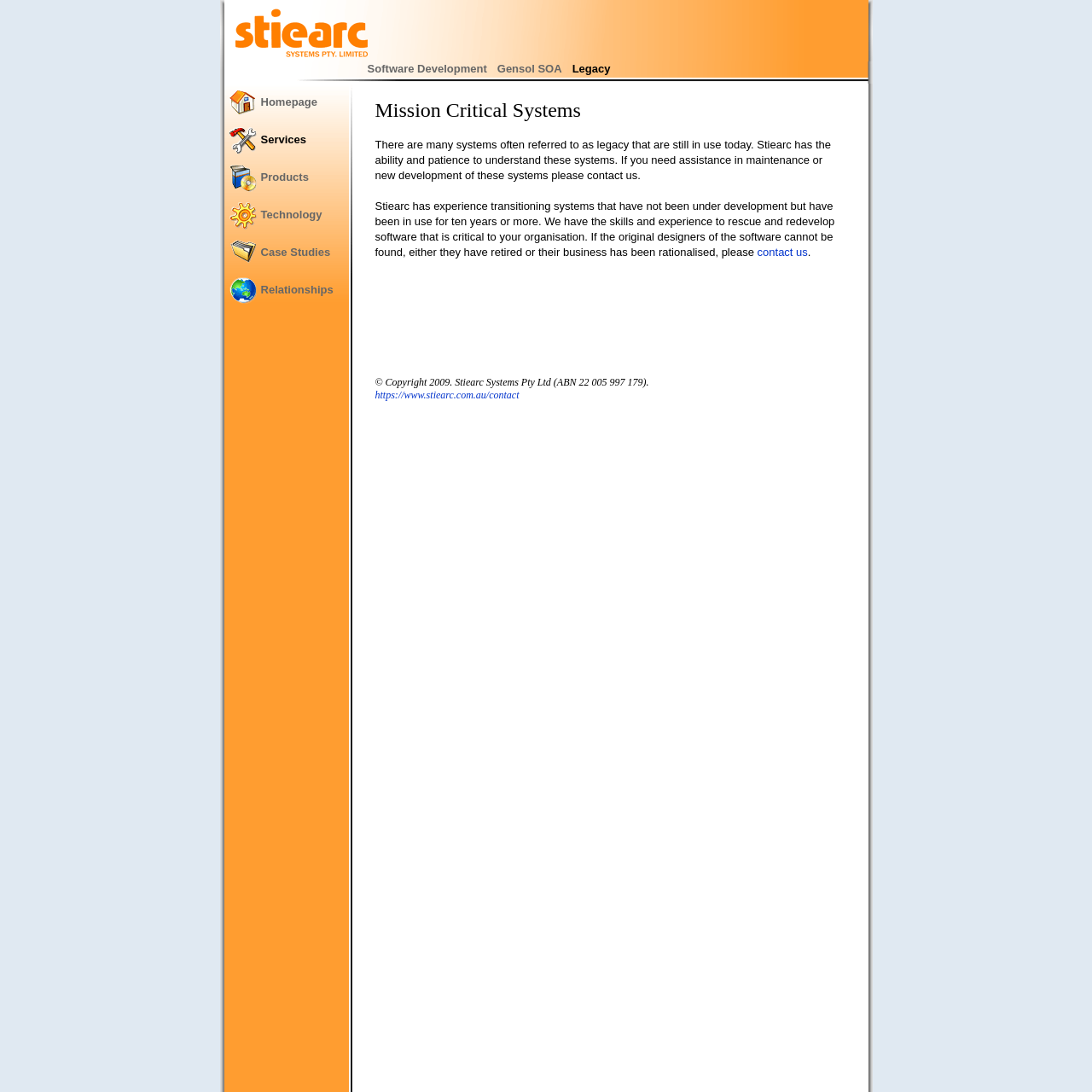What is the second menu item?
Look at the image and respond with a one-word or short-phrase answer.

Gensol SOA